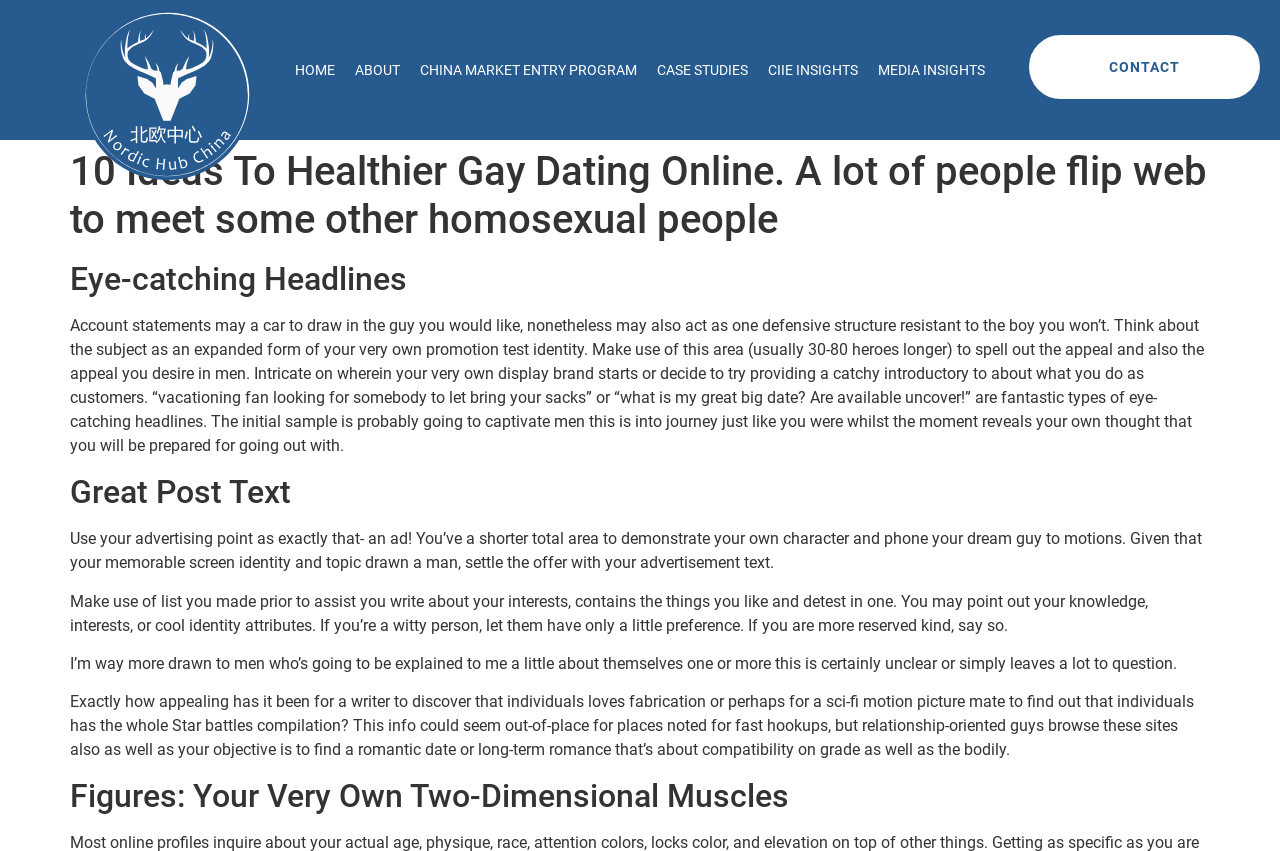For the given element description CIIE Insights, determine the bounding box coordinates of the UI element. The coordinates should follow the format (top-left x, top-left y, bottom-right x, bottom-right y) and be within the range of 0 to 1.

[0.592, 0.055, 0.678, 0.109]